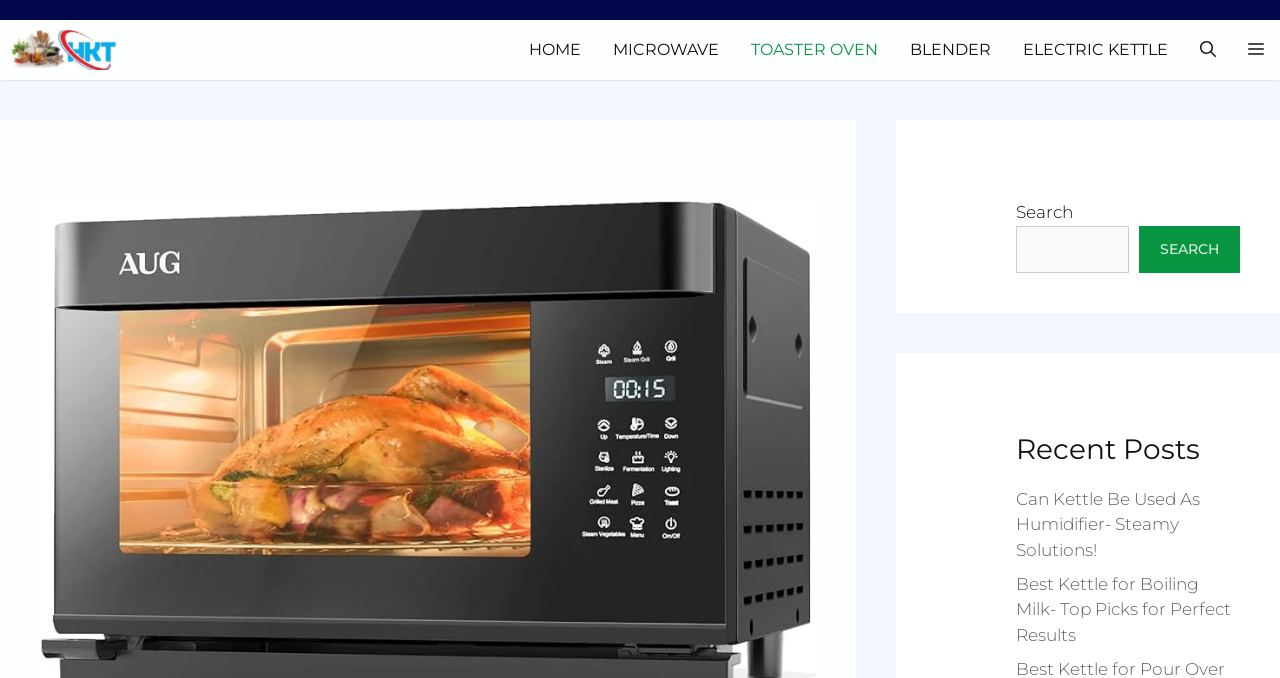Please specify the bounding box coordinates of the clickable region necessary for completing the following instruction: "open search bar". The coordinates must consist of four float numbers between 0 and 1, i.e., [left, top, right, bottom].

[0.925, 0.029, 0.962, 0.118]